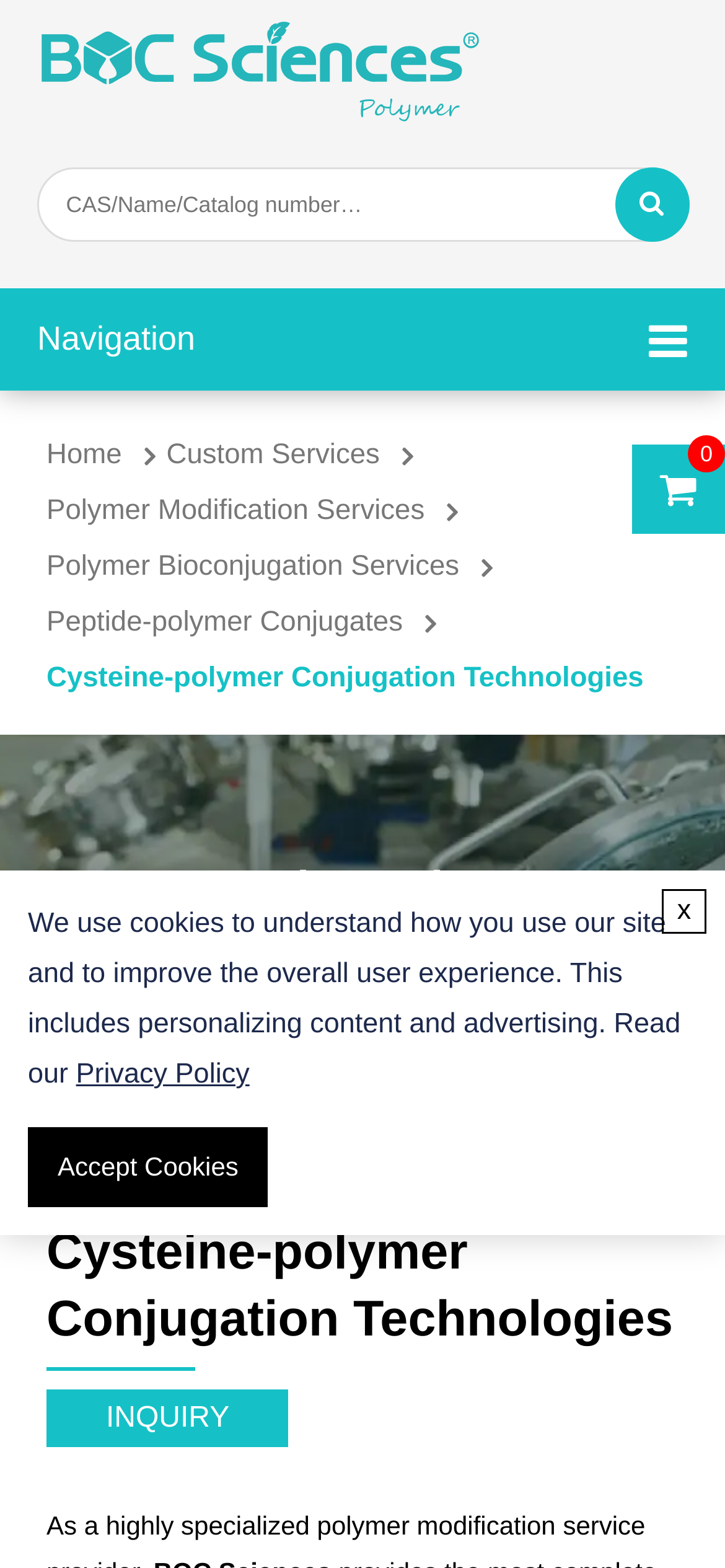Find the bounding box coordinates of the clickable area that will achieve the following instruction: "Go to the home page".

[0.064, 0.28, 0.168, 0.3]